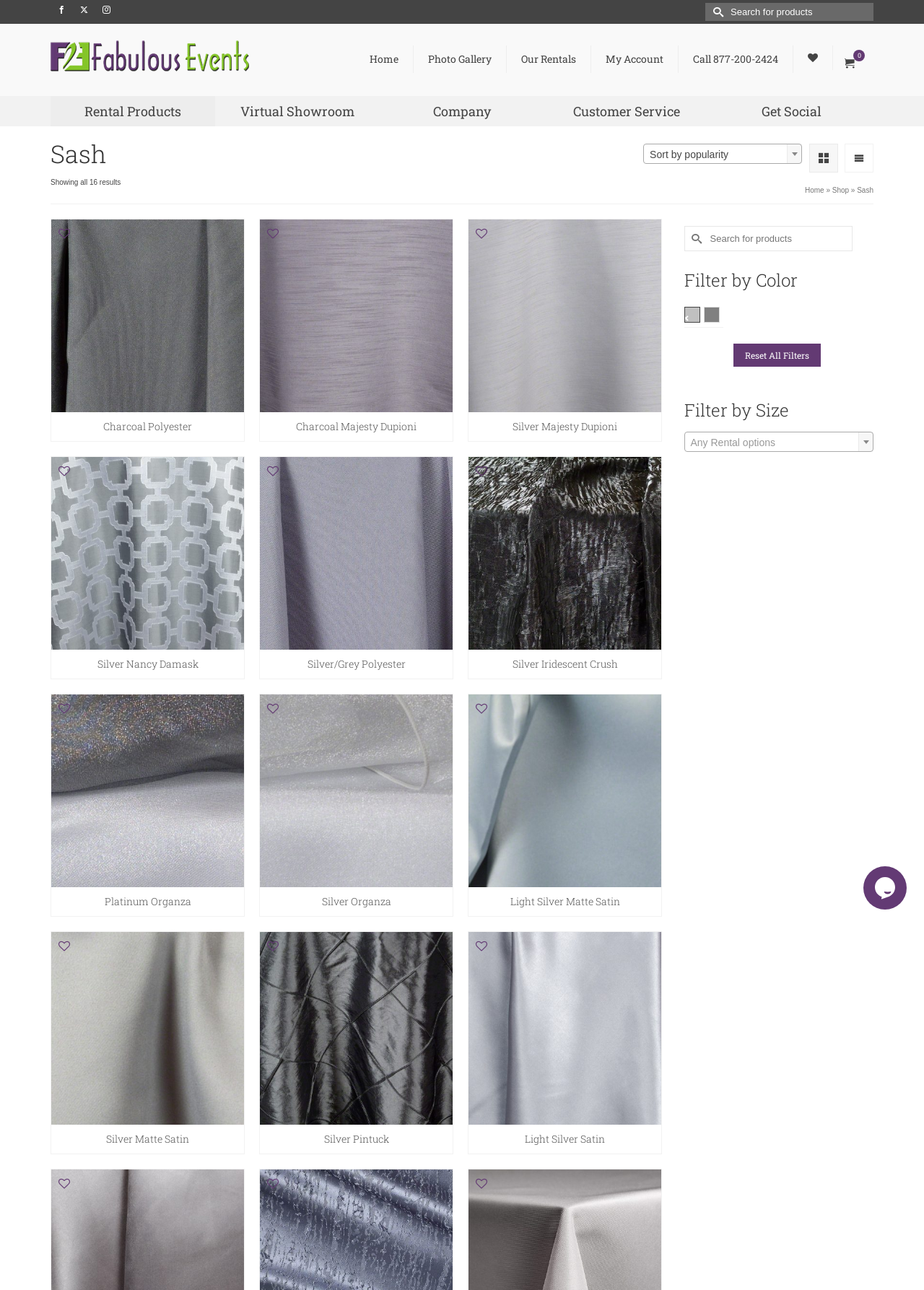Is there a search function on this webpage?
We need a detailed and exhaustive answer to the question. Please elaborate.

The webpage has a search bar with a placeholder text 'Search for:' and a submit button, which indicates that there is a search function available on this webpage.